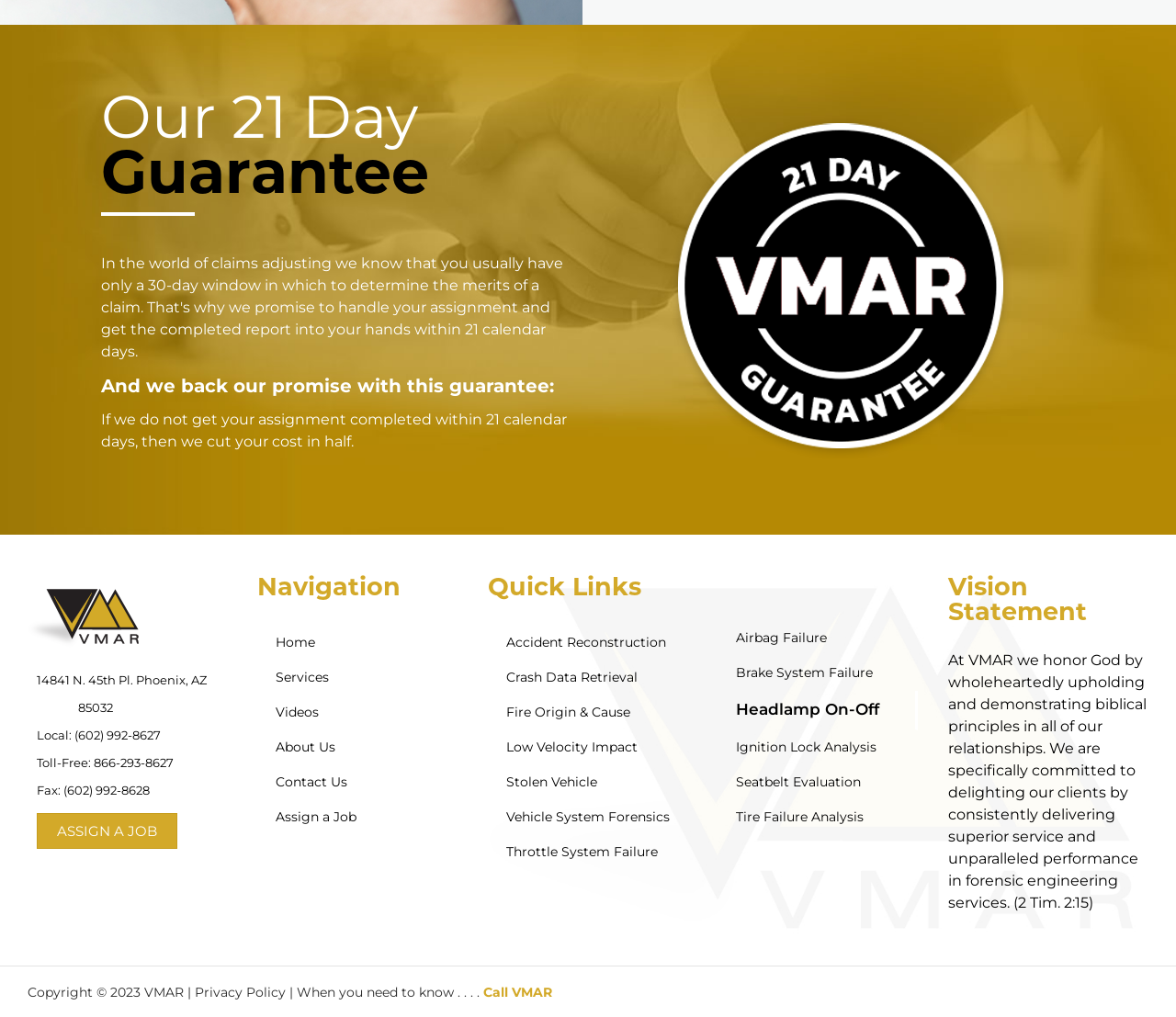What is the phone number for toll-free calls?
Refer to the image and give a detailed response to the question.

The phone number is mentioned in the static text element 'Toll-Free: 866-293-8627' which is located below the VMAR logo.